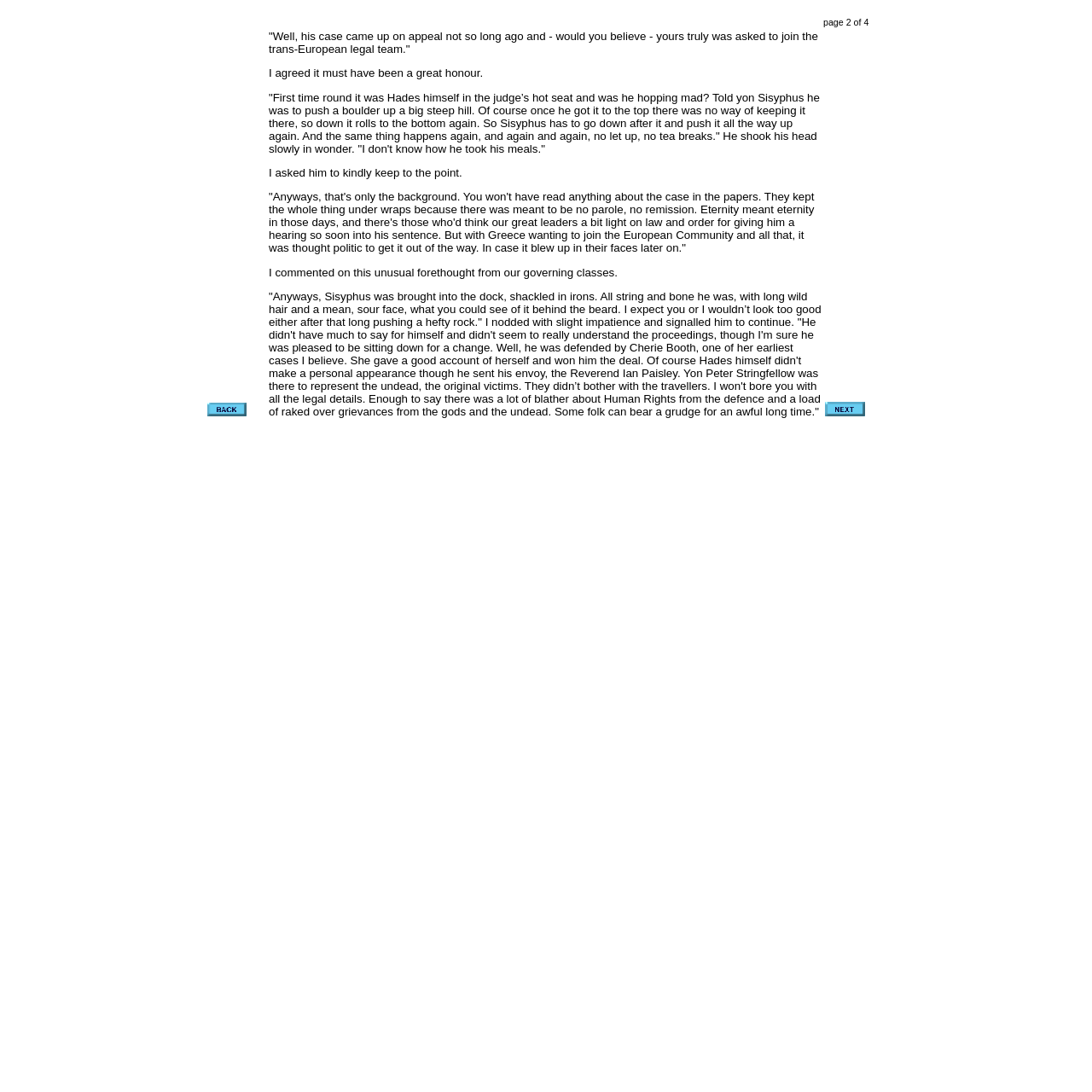Give a detailed account of the webpage.

The webpage is about "The Appeal of Sisyphus", a story that revolves around the mythological figure Sisyphus. At the top of the page, there is a table with three rows. The first row contains a single grid cell with no text. The second row has three grid cells. The first grid cell is empty, the second grid cell contains a long paragraph of text that tells the story of Sisyphus' appeal, and the third grid cell displays the text "page 2 of 4". The third row also has two grid cells, both of which contain a link and an image.

The story in the second grid cell of the second row describes Sisyphus' case, which was brought up on appeal. The narrator recounts how Sisyphus was asked to push a boulder up a steep hill, only for it to roll back down, and how he was sentenced to eternity. The story then jumps to the present, where Sisyphus is brought into the dock, defended by Cherie Booth, and faces opposition from the gods and the undead. The narrator summarizes the legal proceedings, mentioning the arguments made by the defense and the prosecution.

The two images on the page are located in the third row, one on the left and one on the right, and are linked to some destination. The images are relatively small, taking up only a small portion of the grid cells. The overall layout of the page is simple, with a focus on the text that tells the story of Sisyphus' appeal.